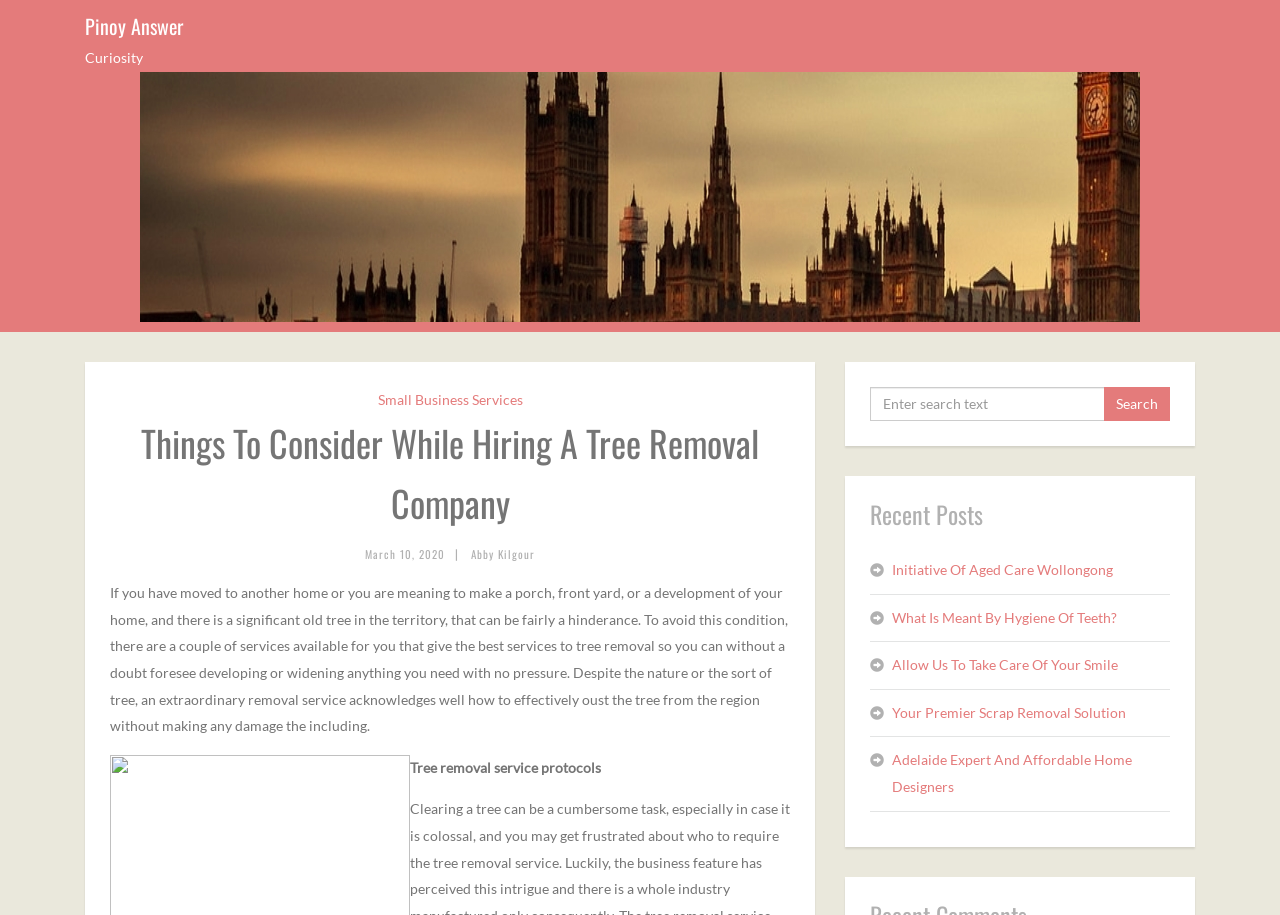Please provide the bounding box coordinates for the element that needs to be clicked to perform the following instruction: "Post your comment". The coordinates should be given as four float numbers between 0 and 1, i.e., [left, top, right, bottom].

None